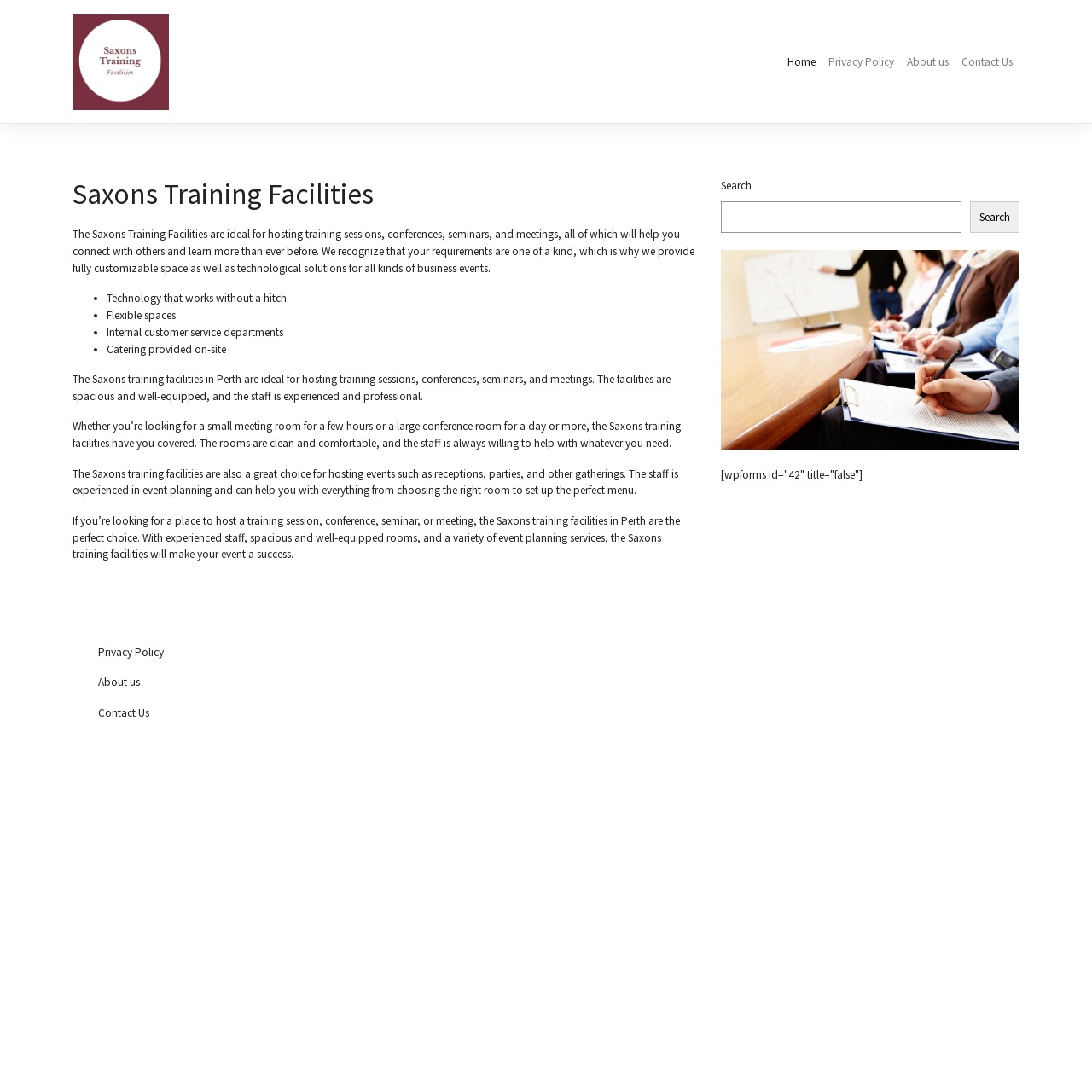How many articles are listed on the webpage?
Based on the screenshot, respond with a single word or phrase.

4